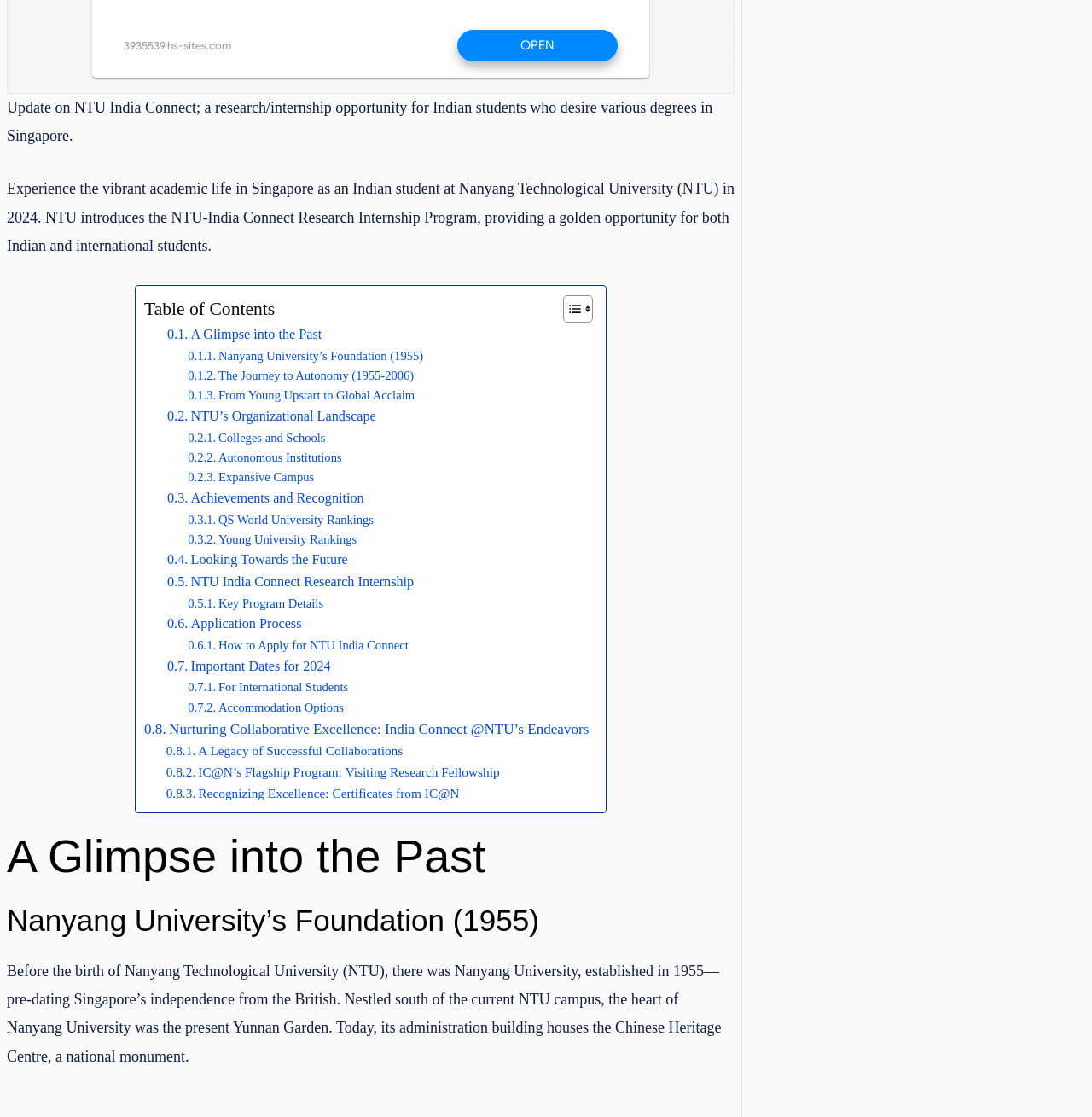Find the bounding box of the UI element described as: "Toggle". The bounding box coordinates should be given as four float values between 0 and 1, i.e., [left, top, right, bottom].

[0.504, 0.264, 0.539, 0.29]